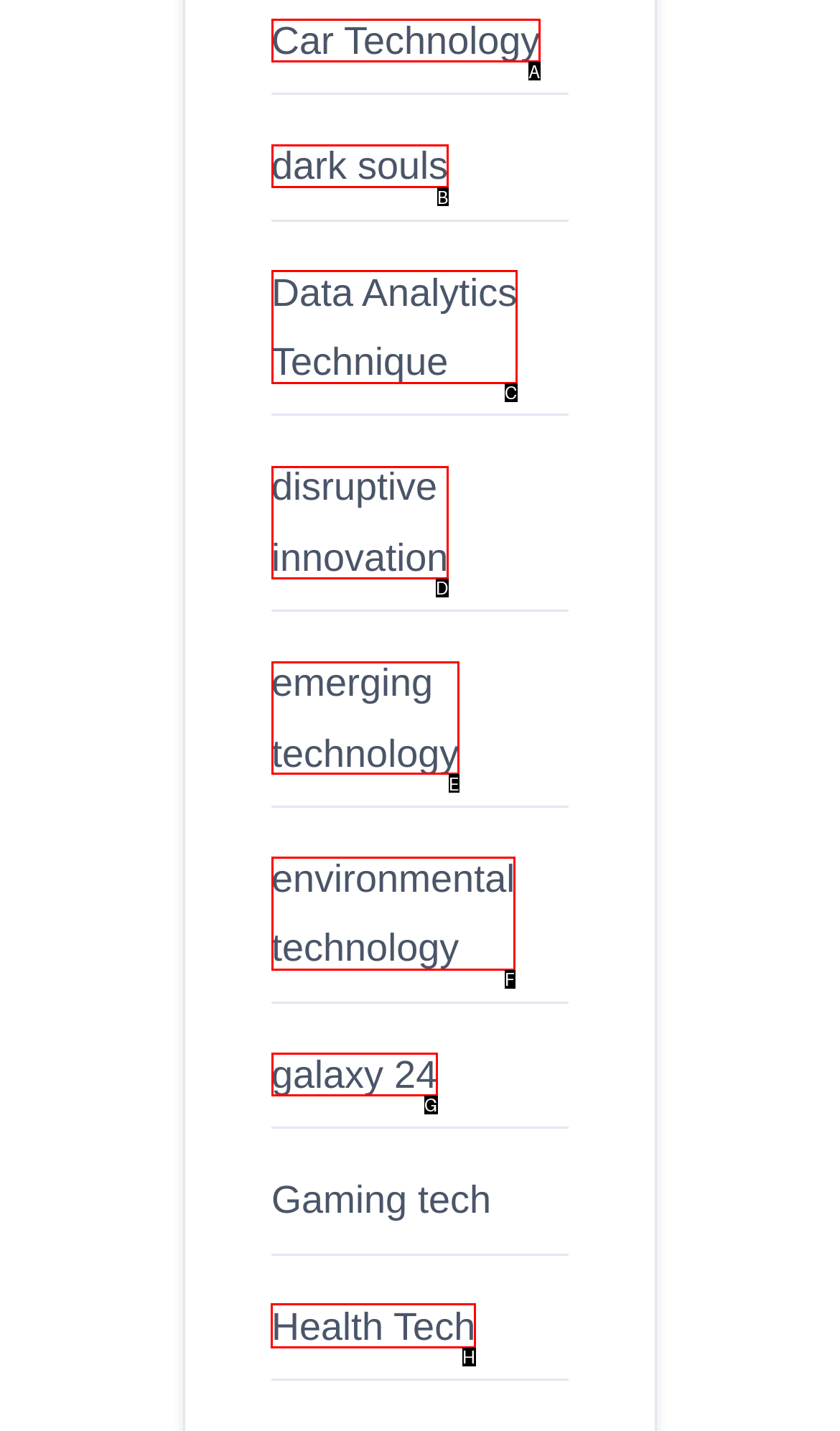Determine which option should be clicked to carry out this task: Check out Health Tech
State the letter of the correct choice from the provided options.

H